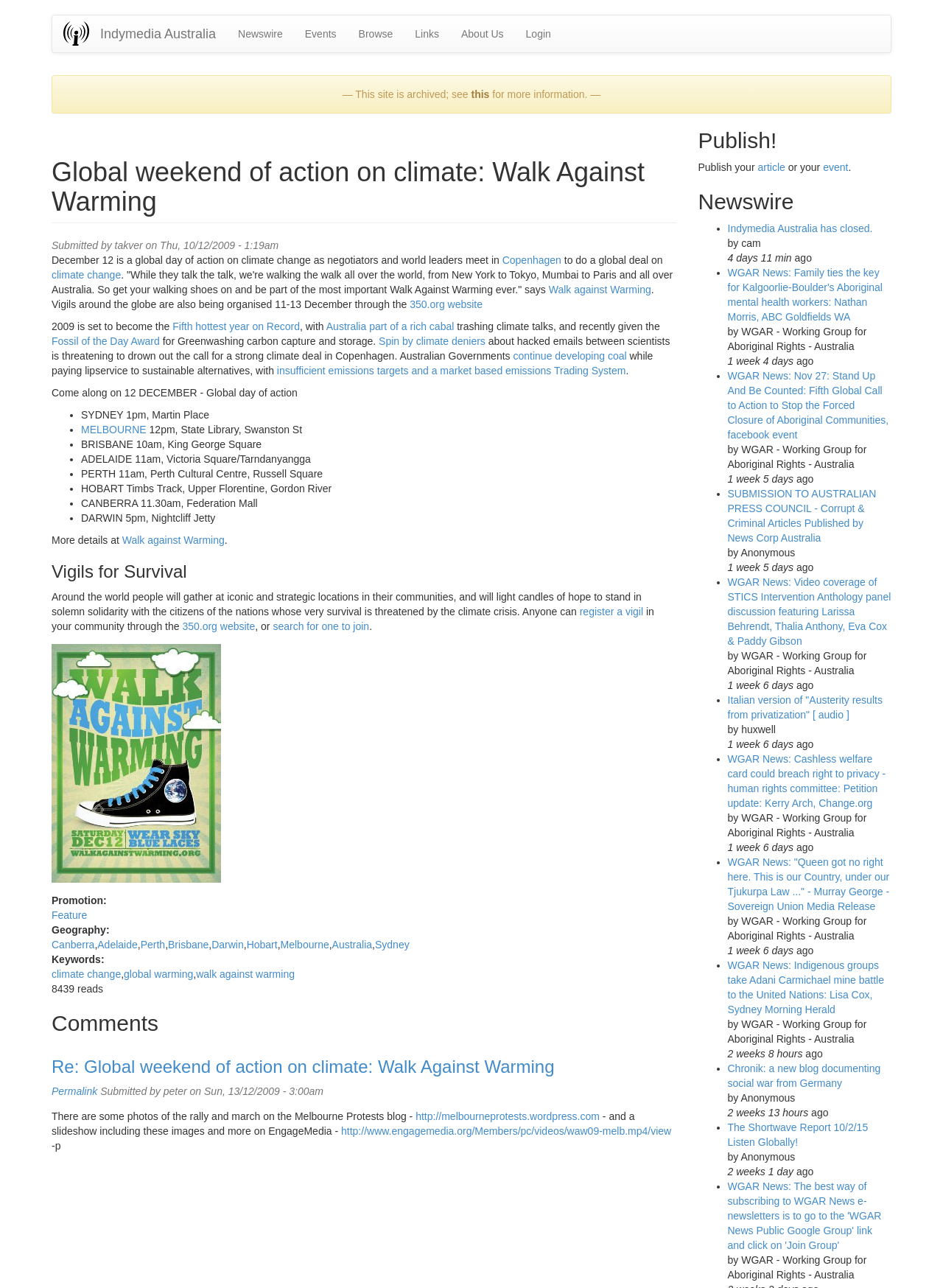How many cities in Australia are participating in the Walk Against Warming? Examine the screenshot and reply using just one word or a brief phrase.

8